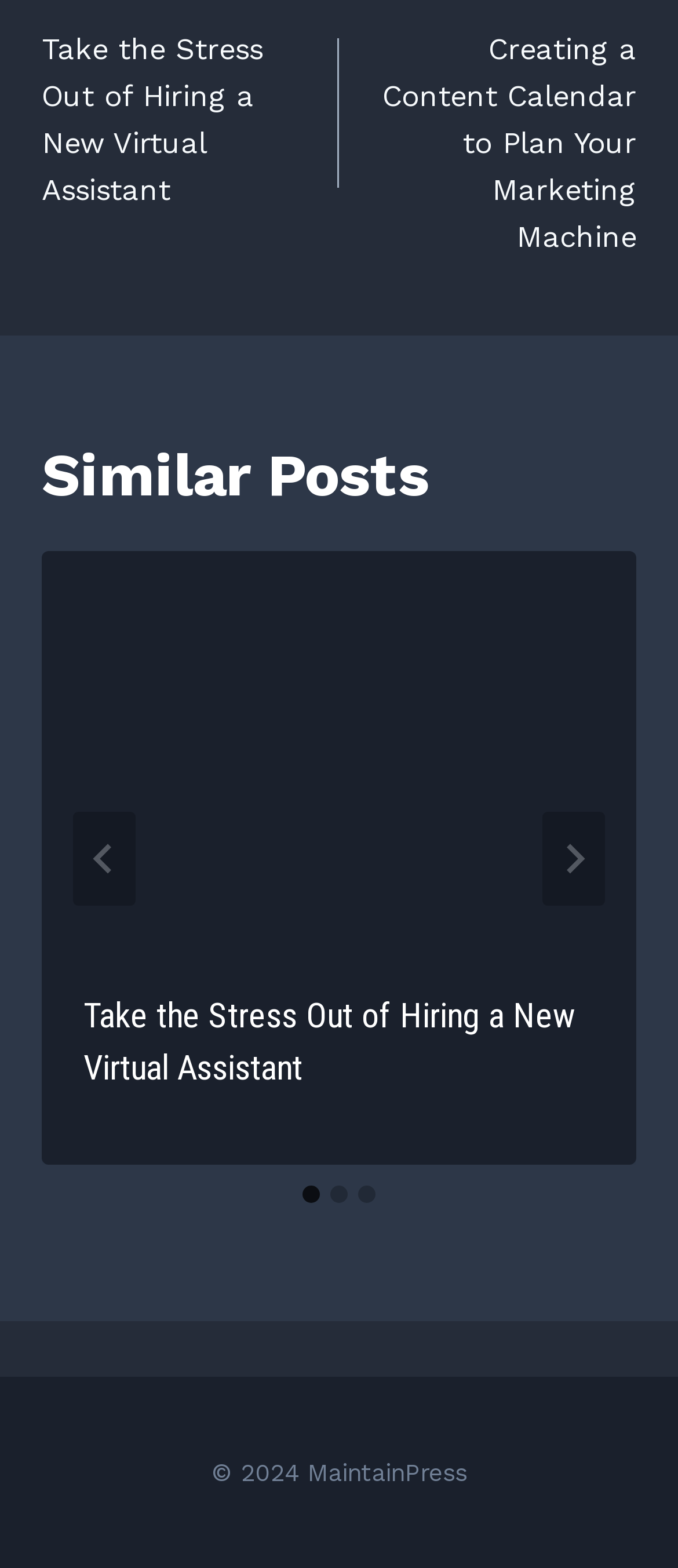Locate the bounding box coordinates of the UI element described by: "aria-label="Next"". The bounding box coordinates should consist of four float numbers between 0 and 1, i.e., [left, top, right, bottom].

[0.8, 0.518, 0.892, 0.577]